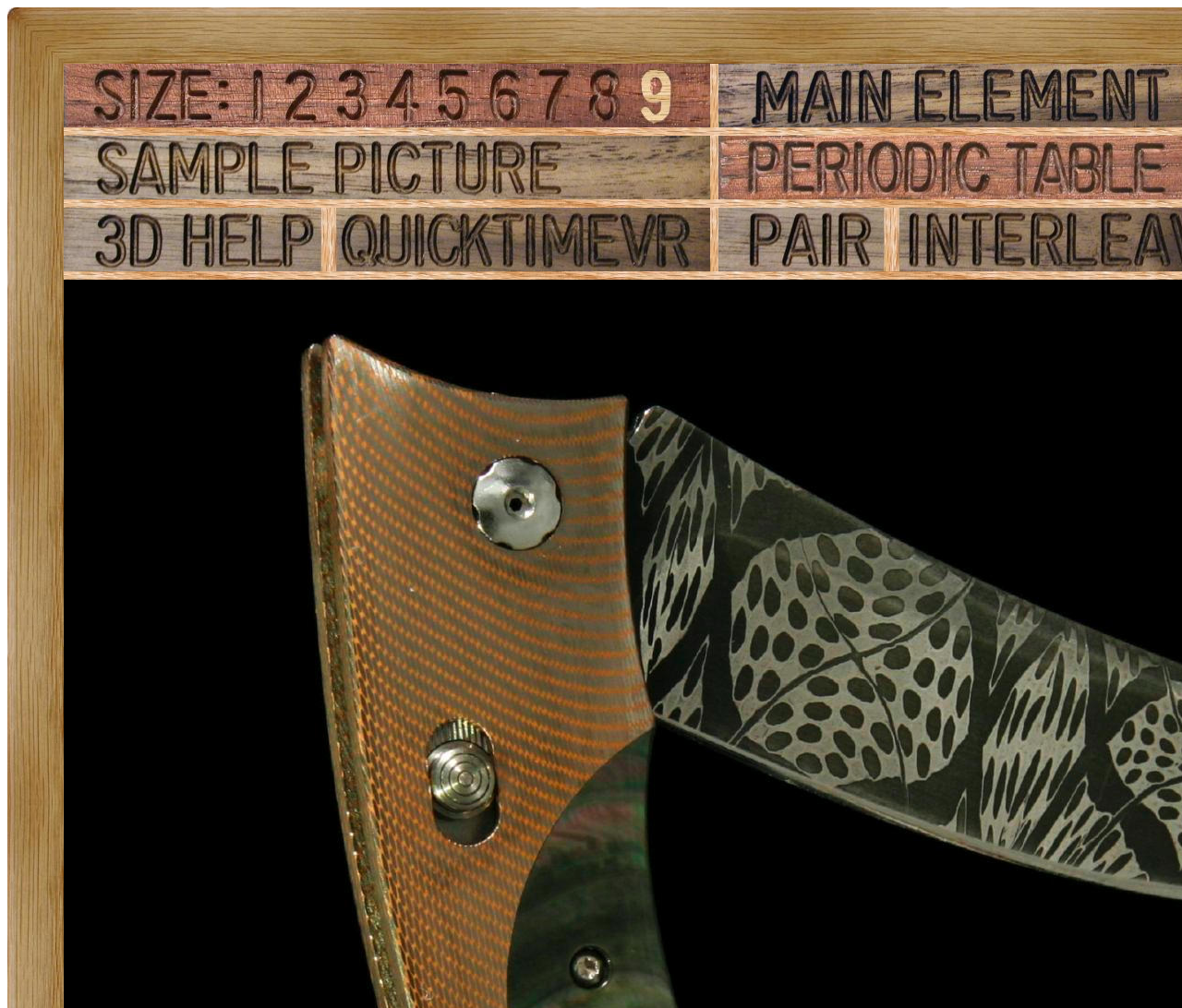Look at the image and give a detailed response to the following question: Is there a link in the table?

I found a link element [77] within the LayoutTableCell element [47], which indicates that there is a link in the table.